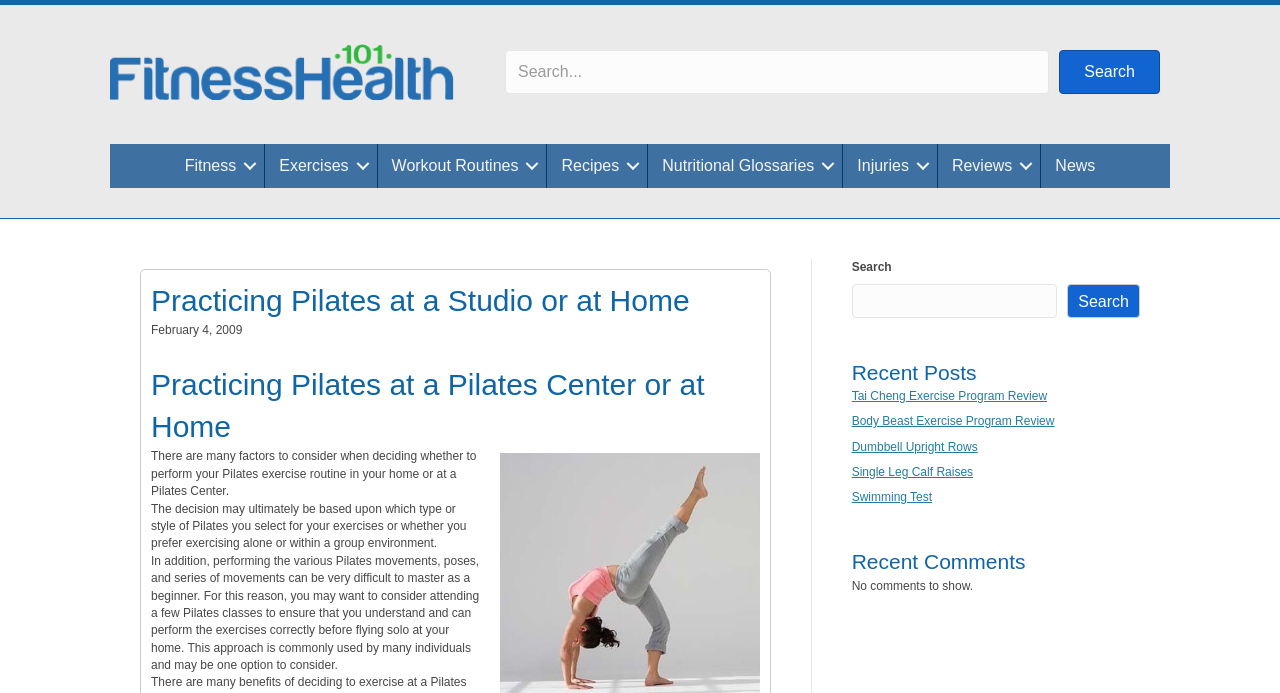Please provide the bounding box coordinates for the element that needs to be clicked to perform the following instruction: "Read recent posts". The coordinates should be given as four float numbers between 0 and 1, i.e., [left, top, right, bottom].

[0.665, 0.517, 0.891, 0.56]